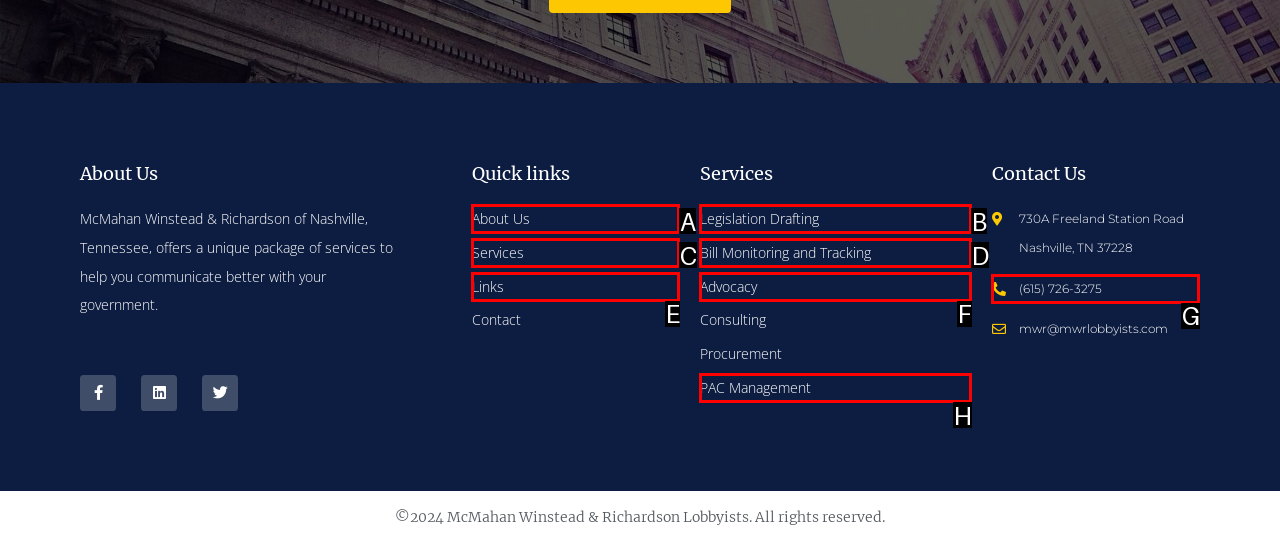Determine which HTML element fits the description: Bill Monitoring and Tracking. Answer with the letter corresponding to the correct choice.

D